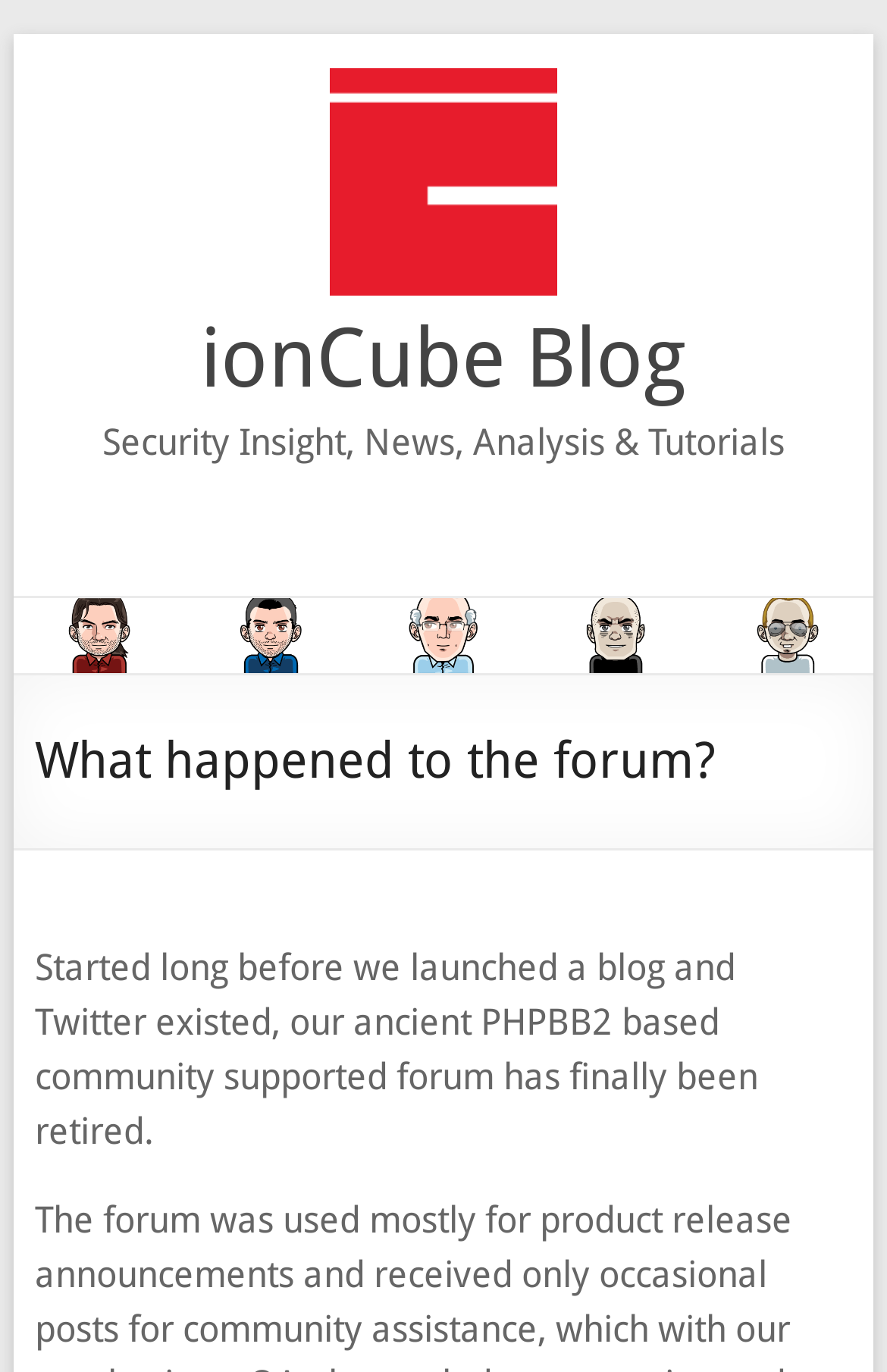What platform was the retired forum based on?
Look at the image and answer the question with a single word or phrase.

PHPBB2